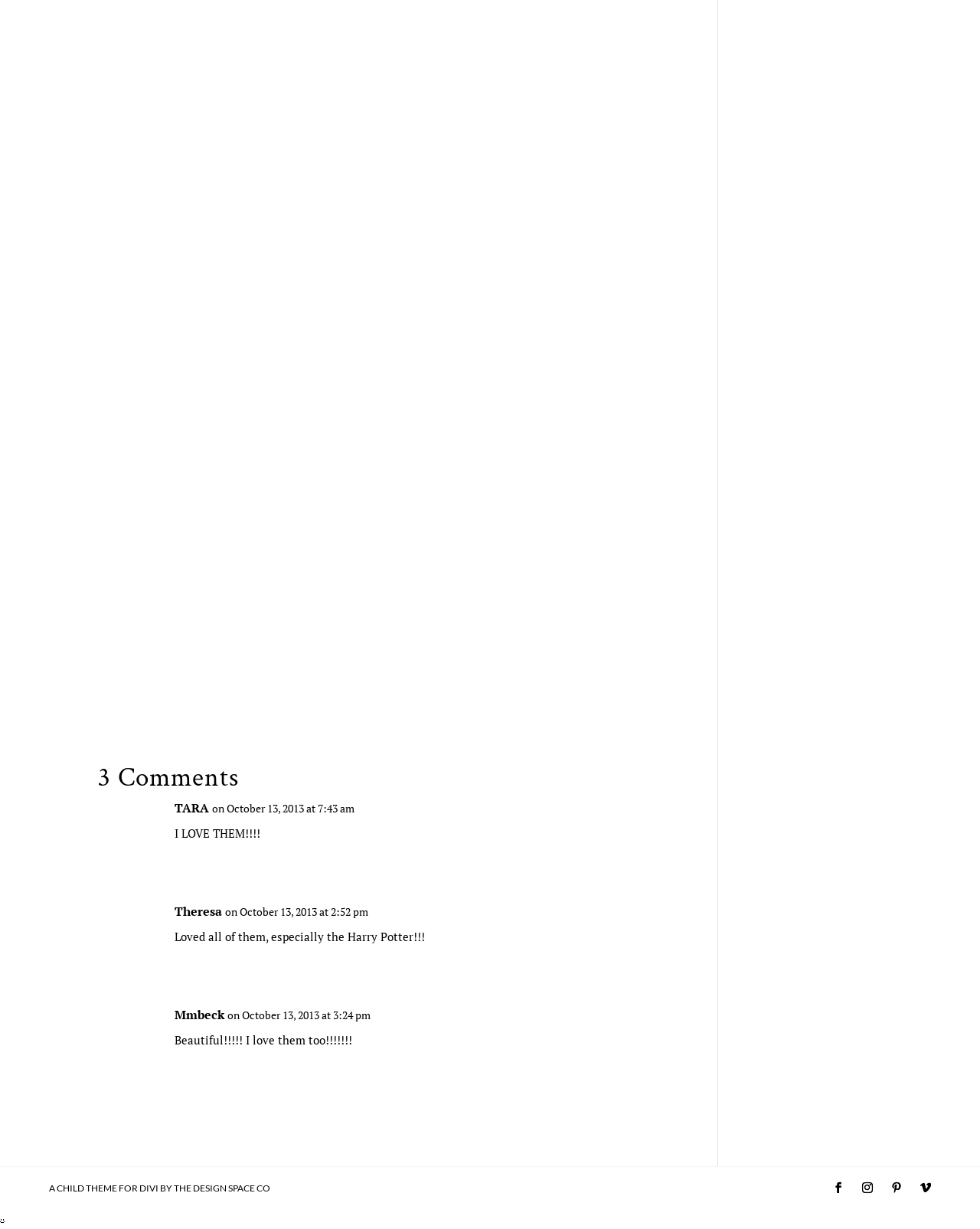Using the description "THE DESIGN SPACE CO", predict the bounding box of the relevant HTML element.

[0.177, 0.962, 0.276, 0.971]